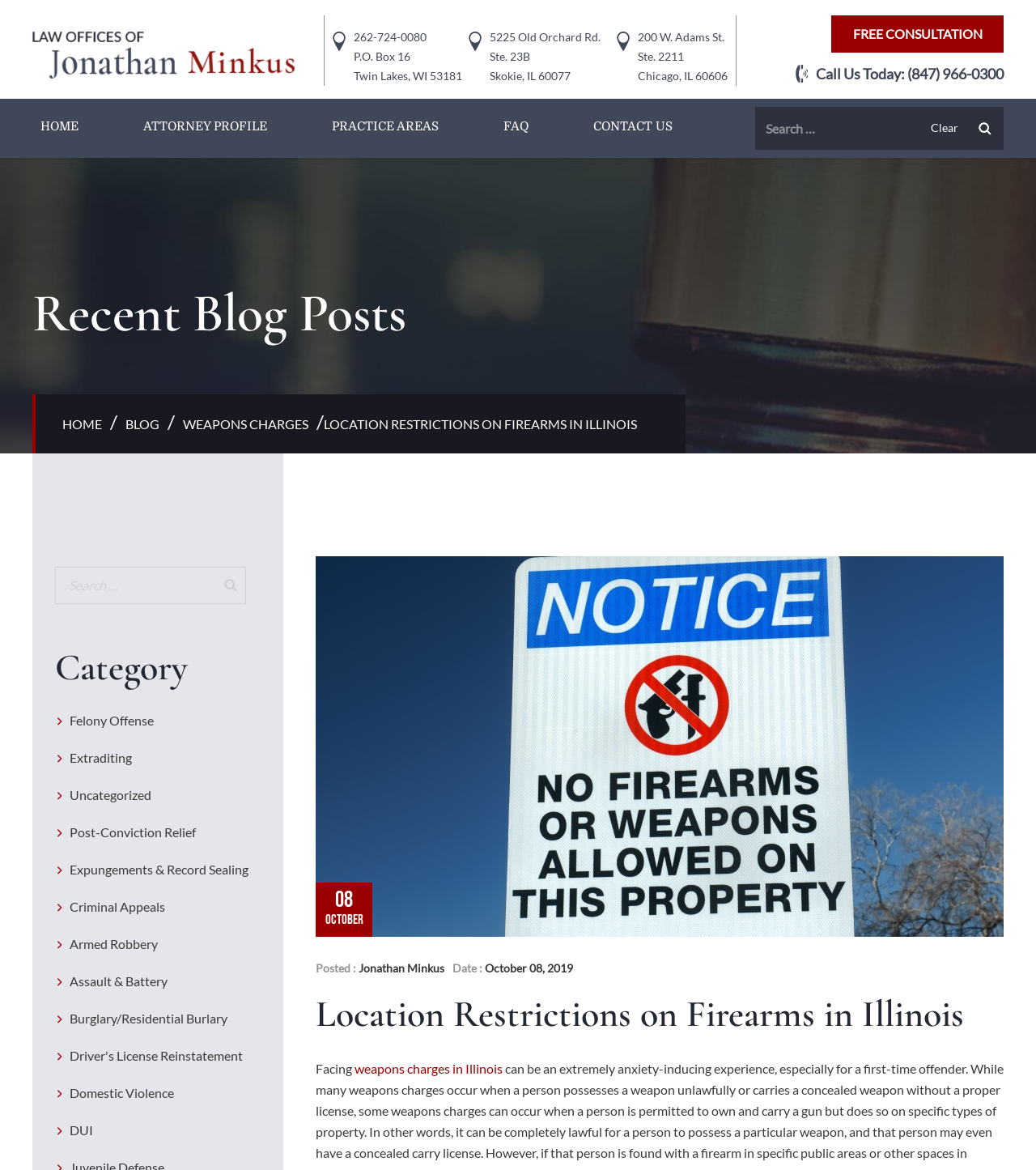Show the bounding box coordinates of the region that should be clicked to follow the instruction: "Click the 'FREE CONSULTATION' link."

[0.802, 0.013, 0.969, 0.045]